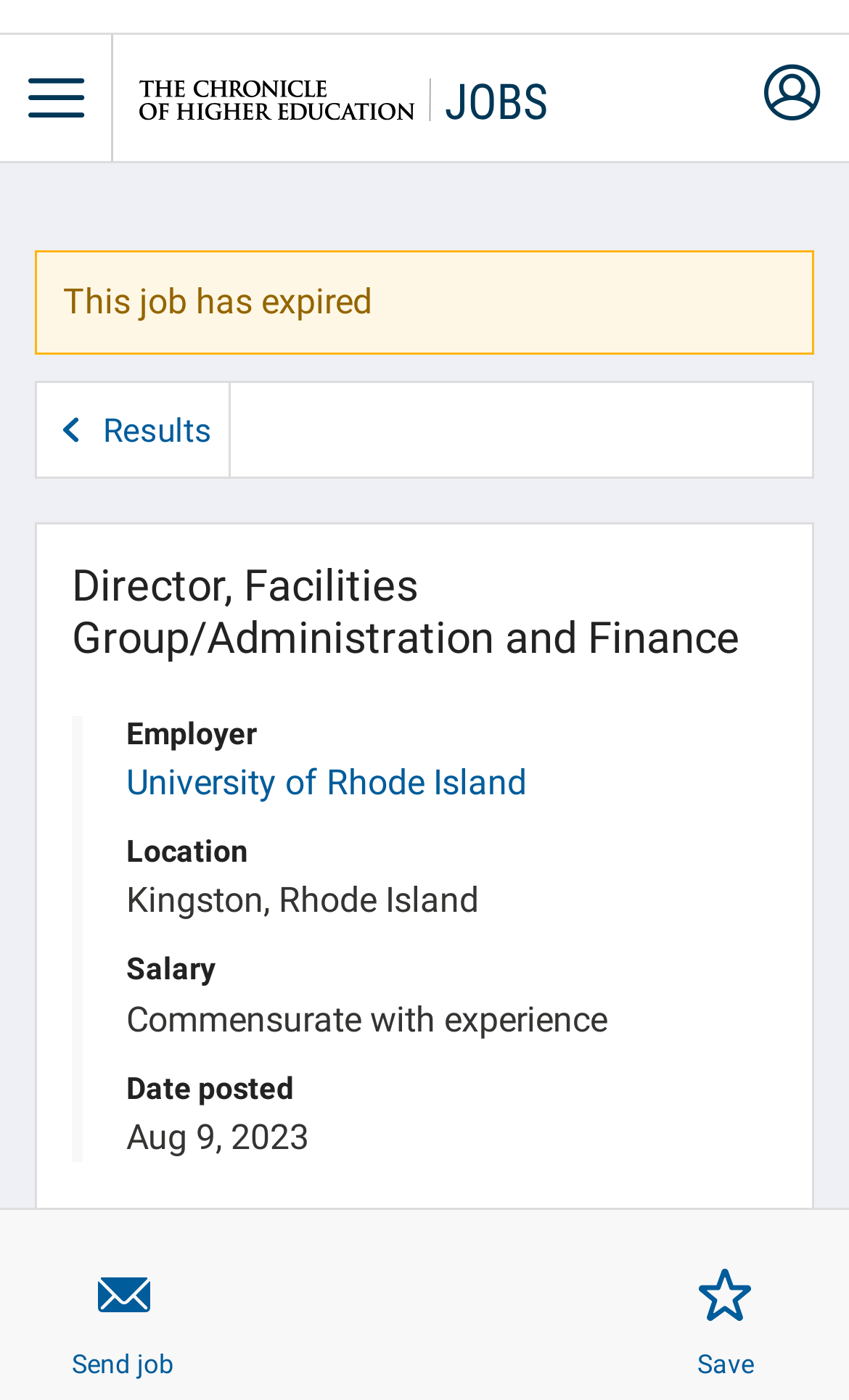Provide a thorough and detailed response to the question by examining the image: 
What is the status of the job?

I found the job status by looking at the alert element on the webpage, which says 'This job has expired'.